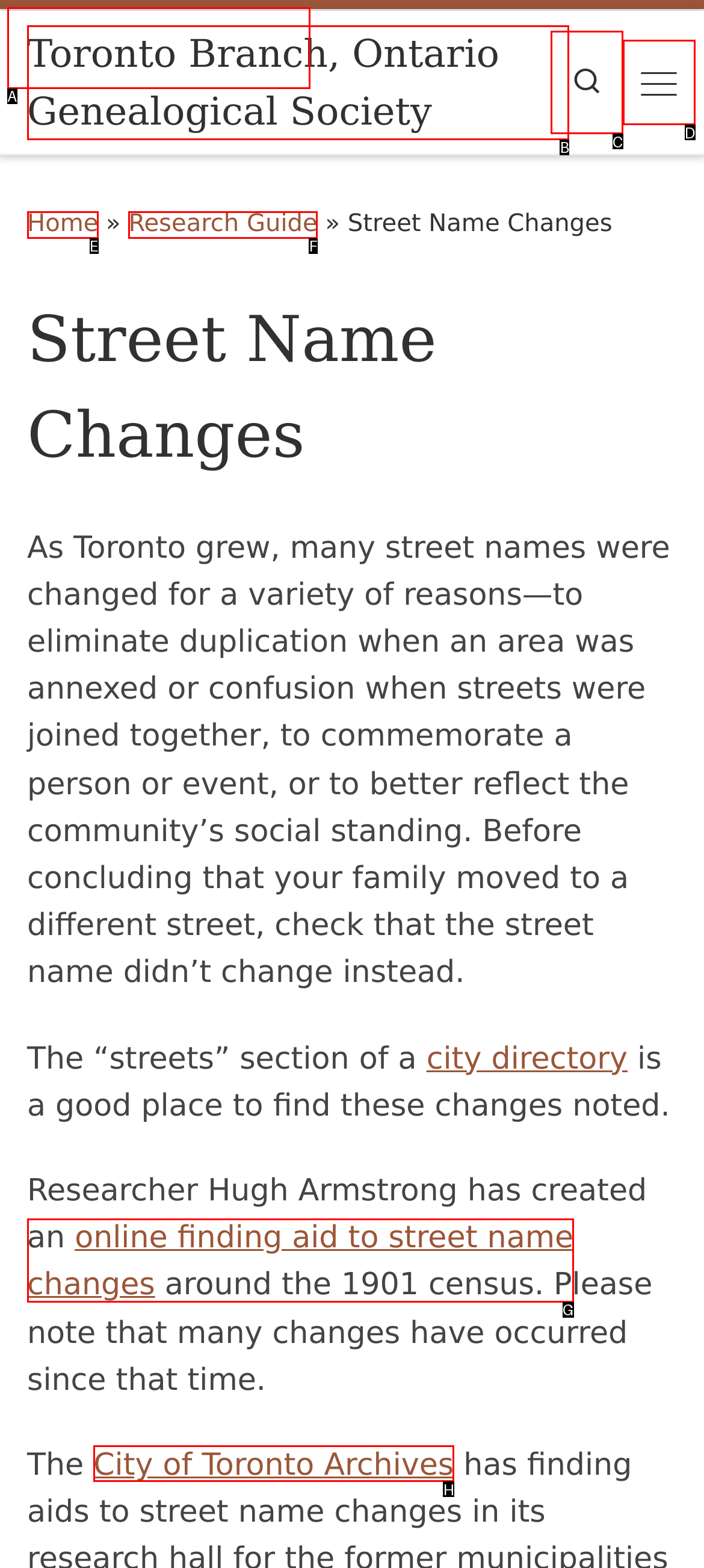Tell me which letter I should select to achieve the following goal: Visit the City of Toronto Archives
Answer with the corresponding letter from the provided options directly.

H